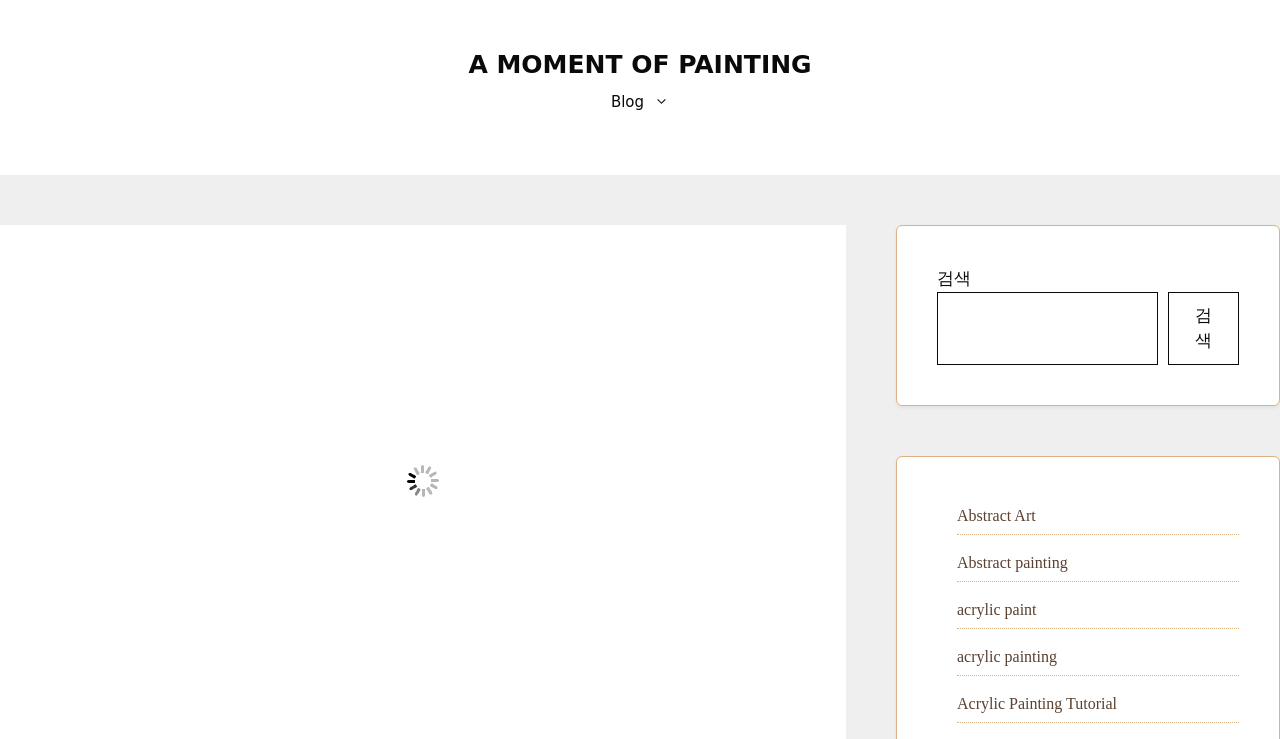Provide a short answer to the following question with just one word or phrase: How many links are there in the navigation menu?

1